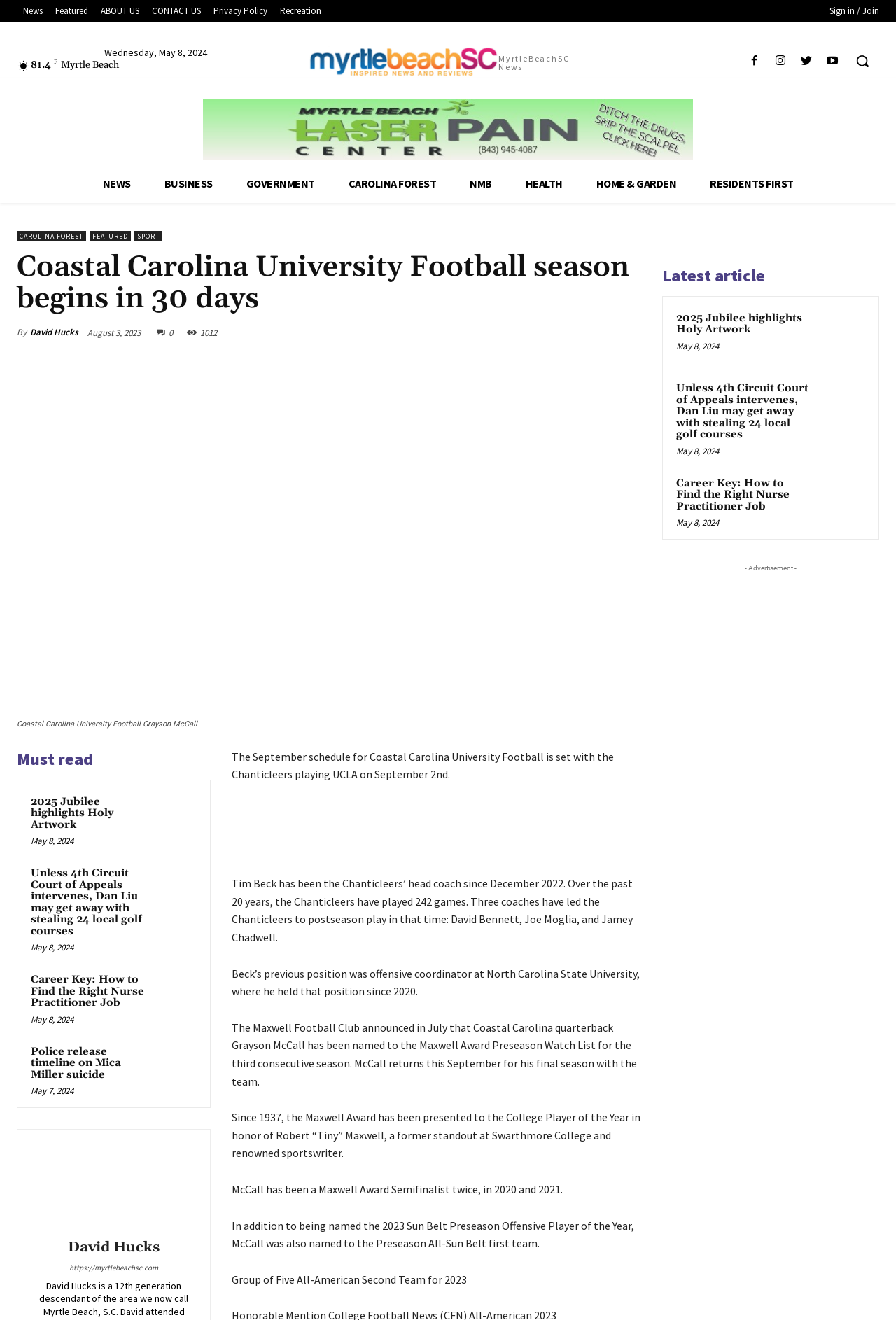What is the current date? Look at the image and give a one-word or short phrase answer.

May 8, 2024